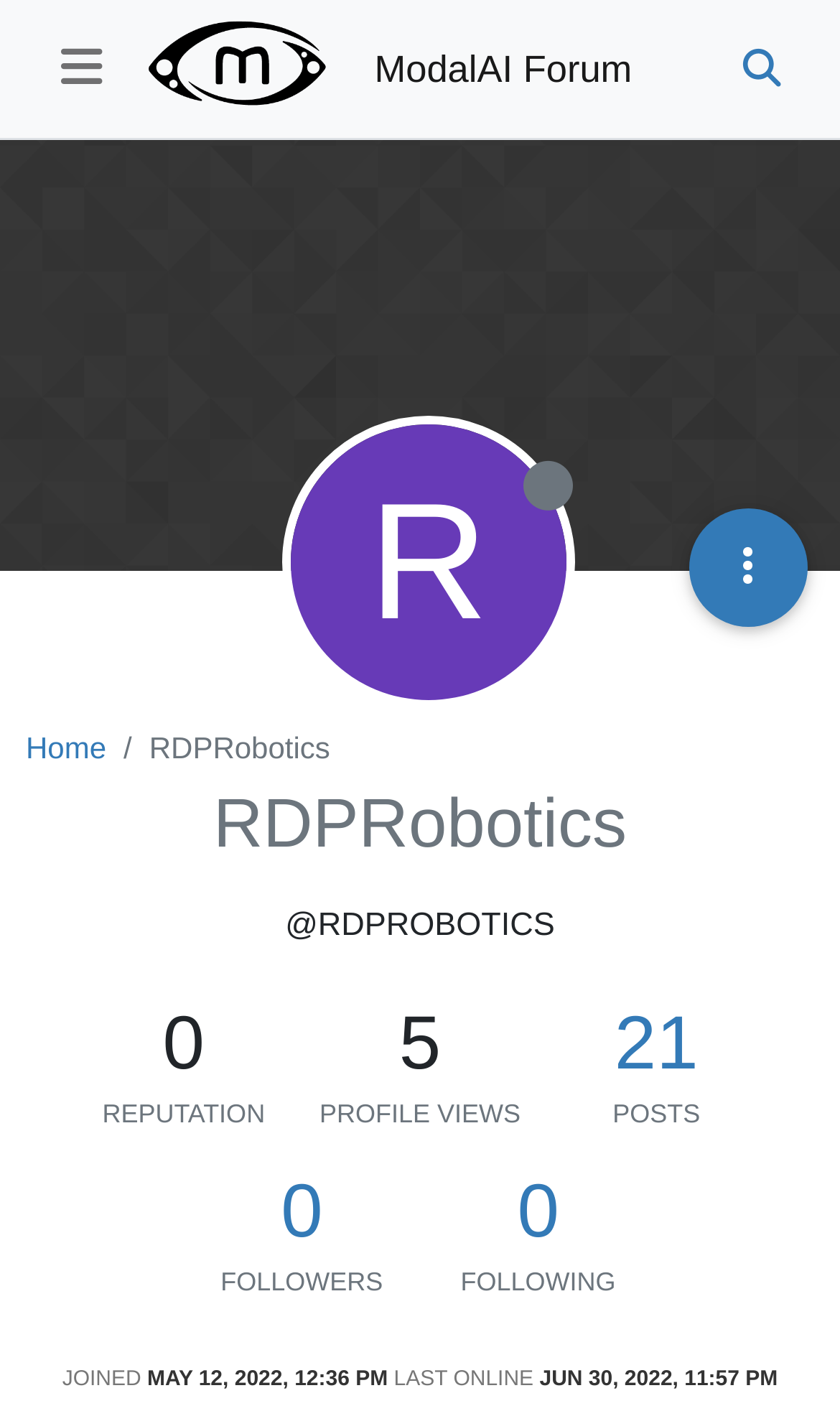Give a detailed explanation of the elements present on the webpage.

The webpage is about RDPRobotics and ModalAI Forum. At the top left, there is a button with an icon '\uf0c9'. Next to it, there are two links, one is empty and the other is labeled "ModalAI Forum". On the top right, there is another button with an icon '\uf002' and a search function labeled "Search". 

Below the top section, there are several links and text elements. On the left, there is a link labeled "Home" and a static text "RDPRobotics". On the right, there is a generic element labeled "RDPRobotics" and another generic element labeled "Offline". 

Further down, there are two headings, one labeled "RDPRobotics" and the other labeled "@RDPROBOTICS". Below the headings, there are several generic elements and static texts, including "0", "REPUTATION", "5", "PROFILE VIEWS", "21", "POSTS", "0", "FOLLOWERS", "0", "FOLLOWING", "JOINED", and "LAST ONLINE". These elements are accompanied by dates and times, such as "May 12, 2022, 12:36 PM" and "Jun 30, 2022, 11:57 PM".